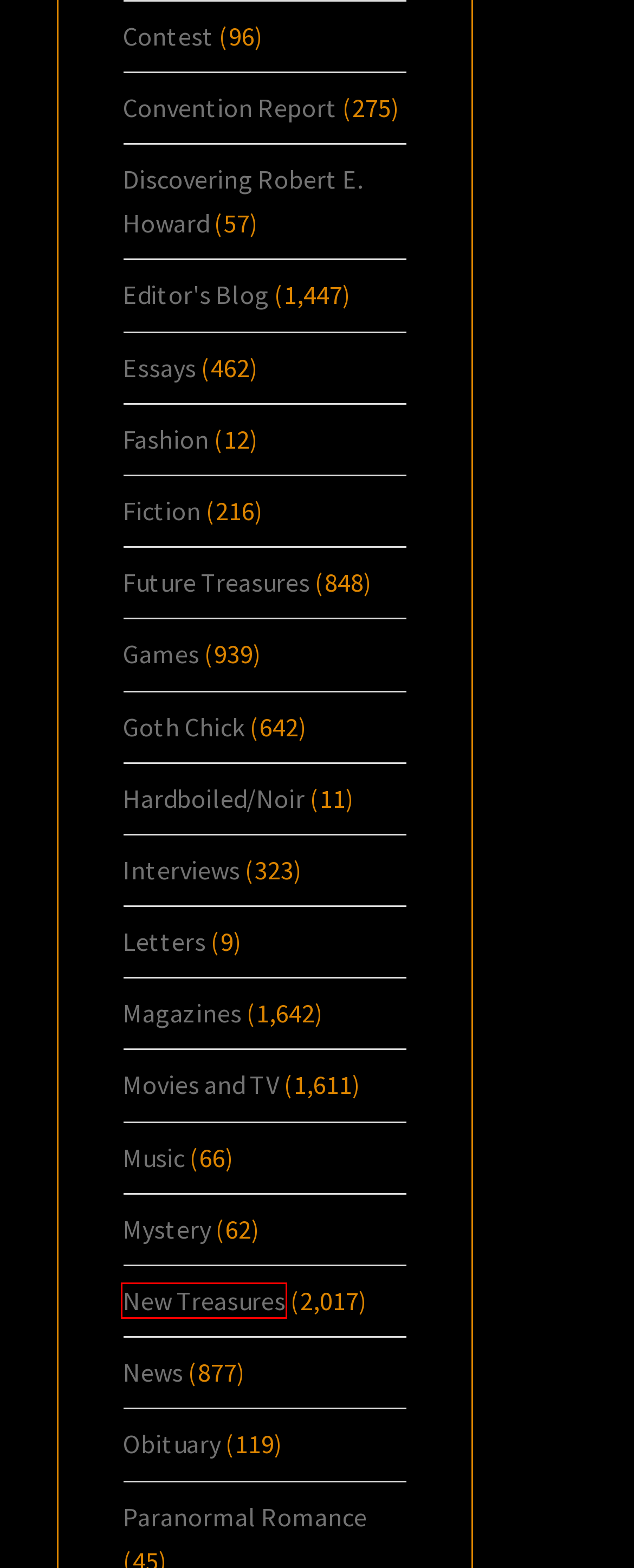Given a screenshot of a webpage with a red bounding box around an element, choose the most appropriate webpage description for the new page displayed after clicking the element within the bounding box. Here are the candidates:
A. Goth Chick – Black Gate
B. New Treasures – Black Gate
C. Music – Black Gate
D. Movies and TV – Black Gate
E. Fashion – Black Gate
F. Essays – Black Gate
G. Letters – Black Gate
H. Fiction – Black Gate

B